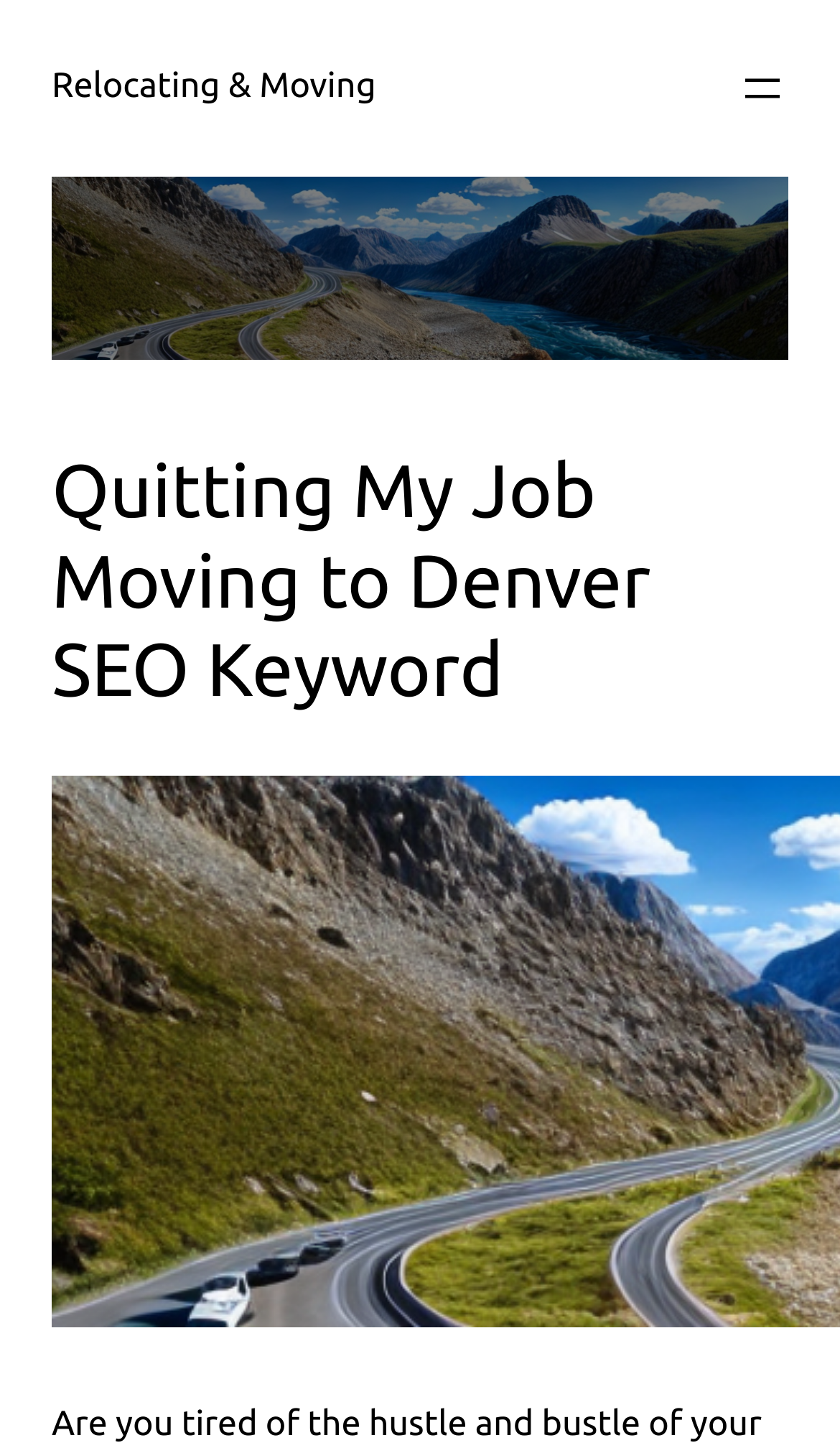Highlight the bounding box of the UI element that corresponds to this description: "aria-label="Open menu"".

[0.877, 0.043, 0.938, 0.078]